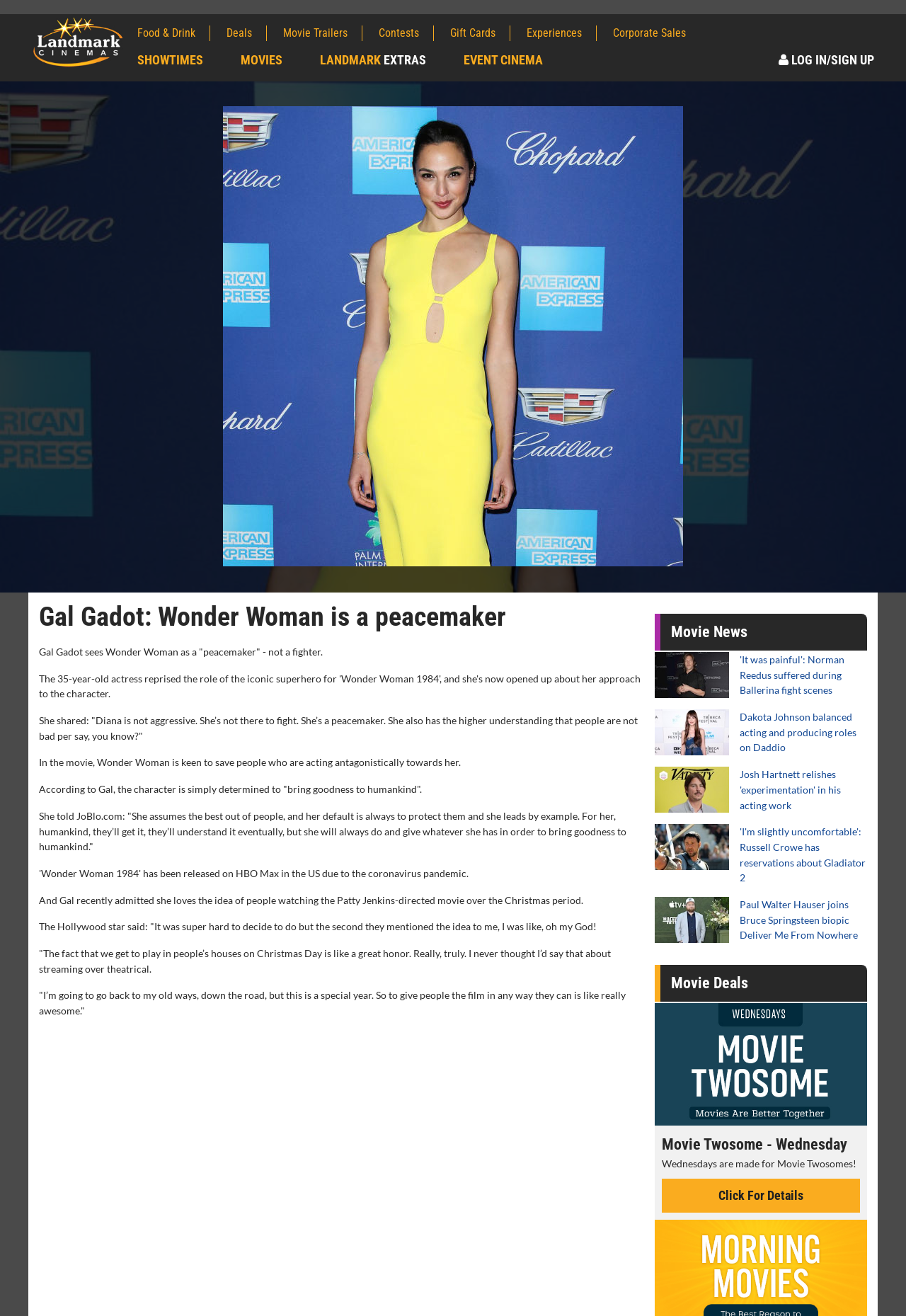What is Gal Gadot's view of Wonder Woman?
Please give a detailed and elaborate answer to the question based on the image.

According to the article, Gal Gadot sees Wonder Woman as a 'peacemaker' - not a fighter. She shared that Diana is not aggressive and is determined to bring goodness to humankind.